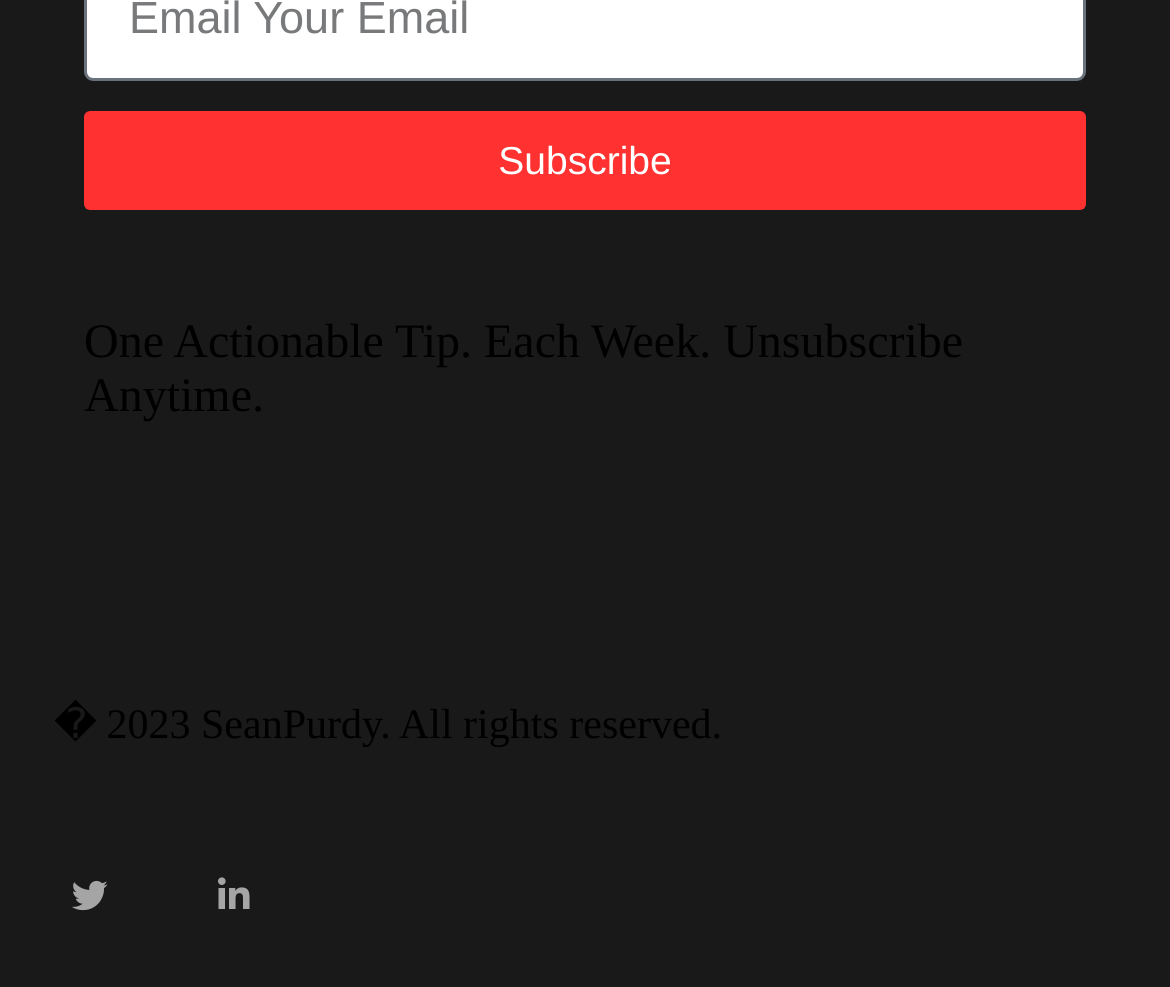Please predict the bounding box coordinates (top-left x, top-left y, bottom-right x, bottom-right y) for the UI element in the screenshot that fits the description: Podcasts

None